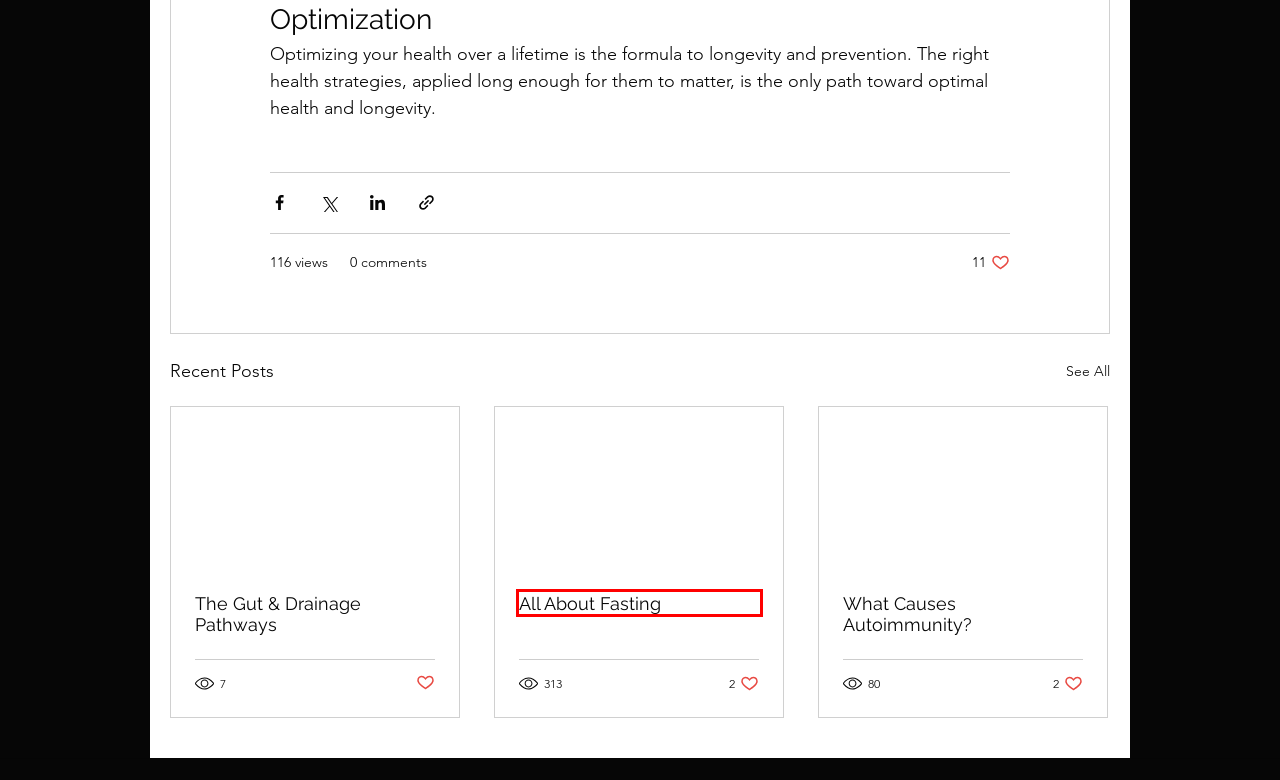Look at the screenshot of a webpage, where a red bounding box highlights an element. Select the best description that matches the new webpage after clicking the highlighted element. Here are the candidates:
A. FAQ | Dr. Kari Young
B. Our Approach | Dr. Kari Young
C. All About Fasting
D. The Gut & Drainage Pathways
E. Blog | Dr. Kari Young
F. Autoimmune Disease | Dr. Kari Young
G. Calendly - Dr. Young's Team
H. What Causes Autoimmunity?

C